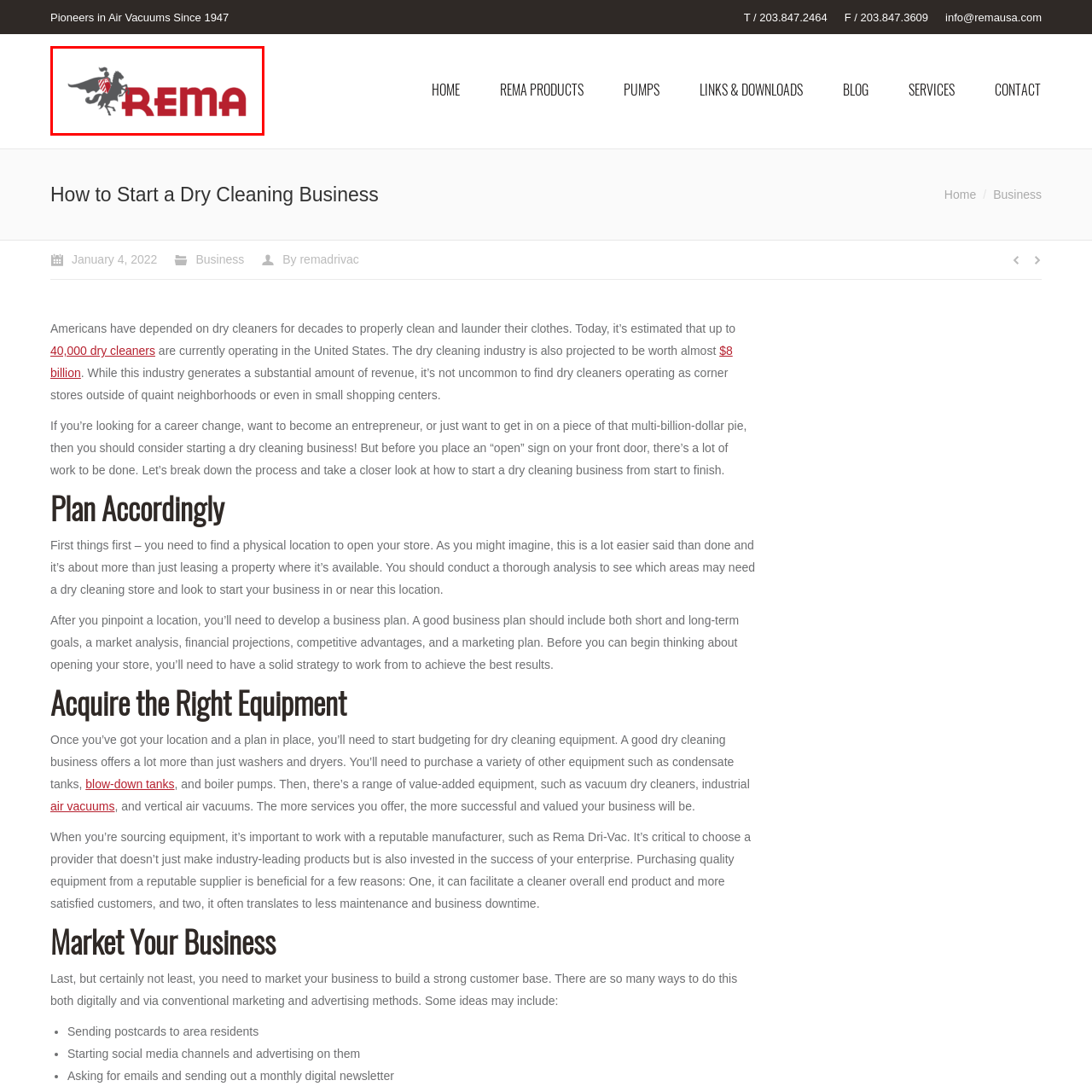What is the significance of the horse and rider emblem in the logo?
Pay attention to the part of the image enclosed by the red bounding box and respond to the question in detail.

According to the caption, the horse and rider emblem in the logo symbolizes strength and tradition, which reflects the company's values and legacy in the industry.